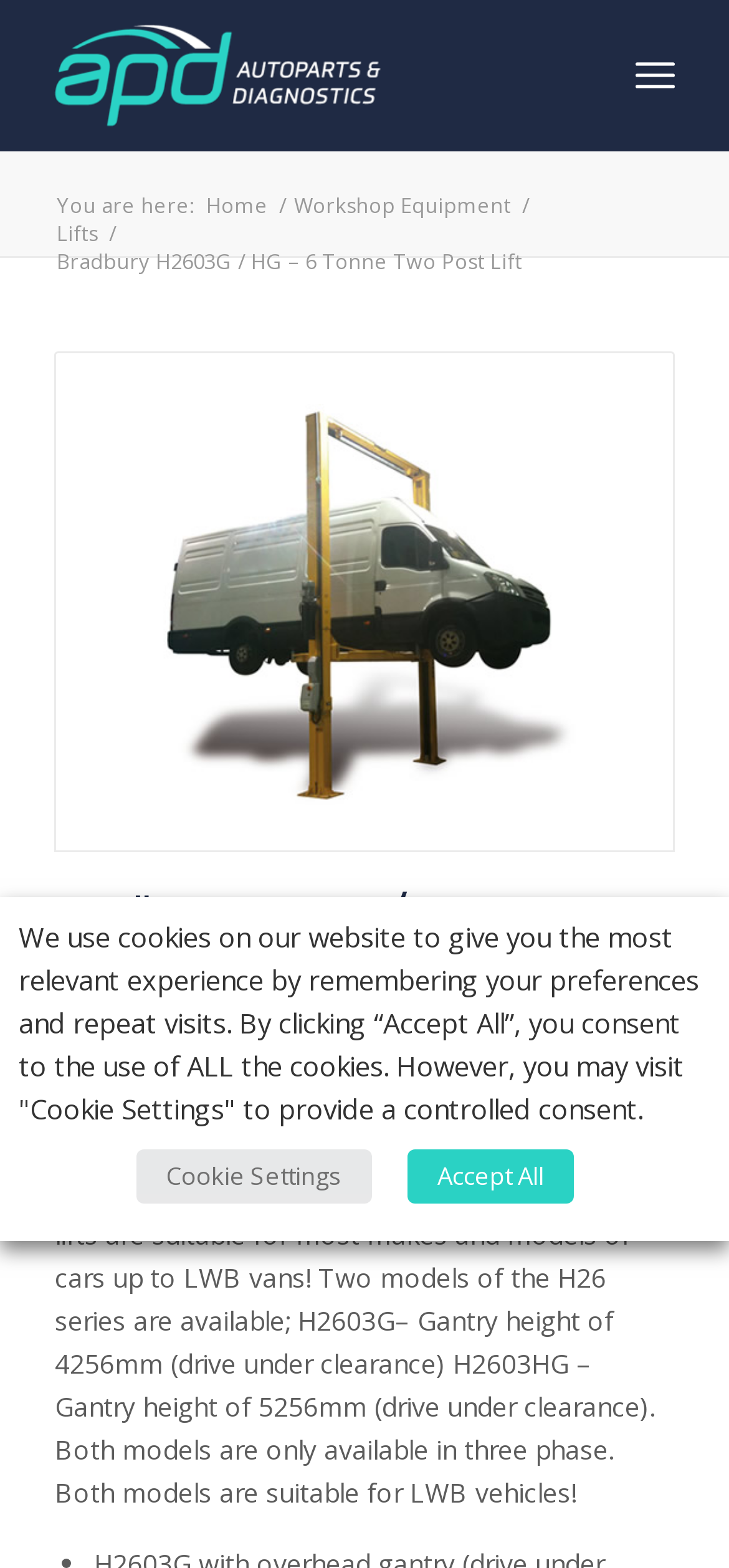Given the following UI element description: "Lifts", find the bounding box coordinates in the webpage screenshot.

[0.07, 0.139, 0.142, 0.157]